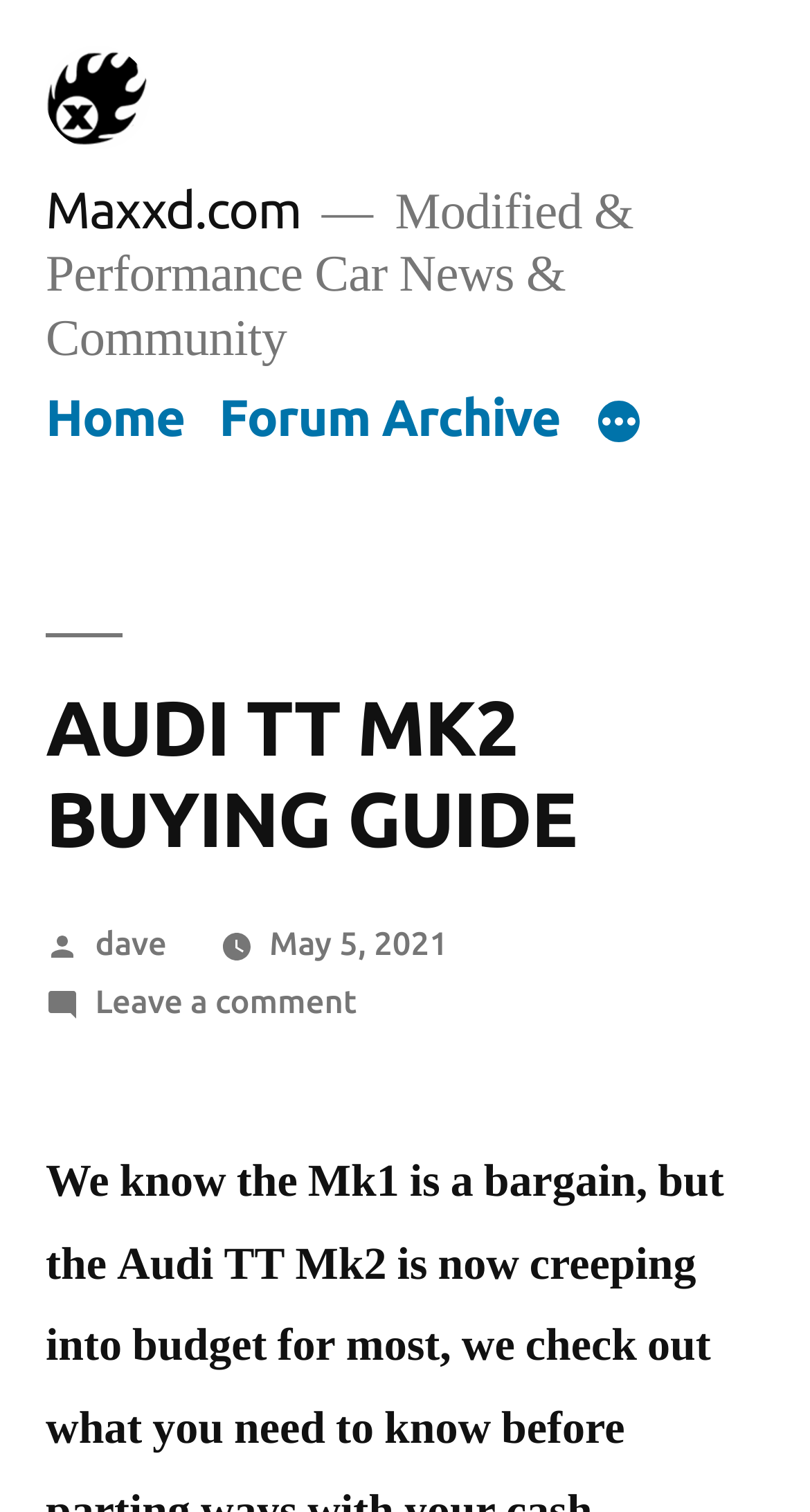What is the name of the website?
We need a detailed and exhaustive answer to the question. Please elaborate.

The website's name can be found in the top-left corner of the page, where it says 'Maxxd.com' and has an image associated with it.